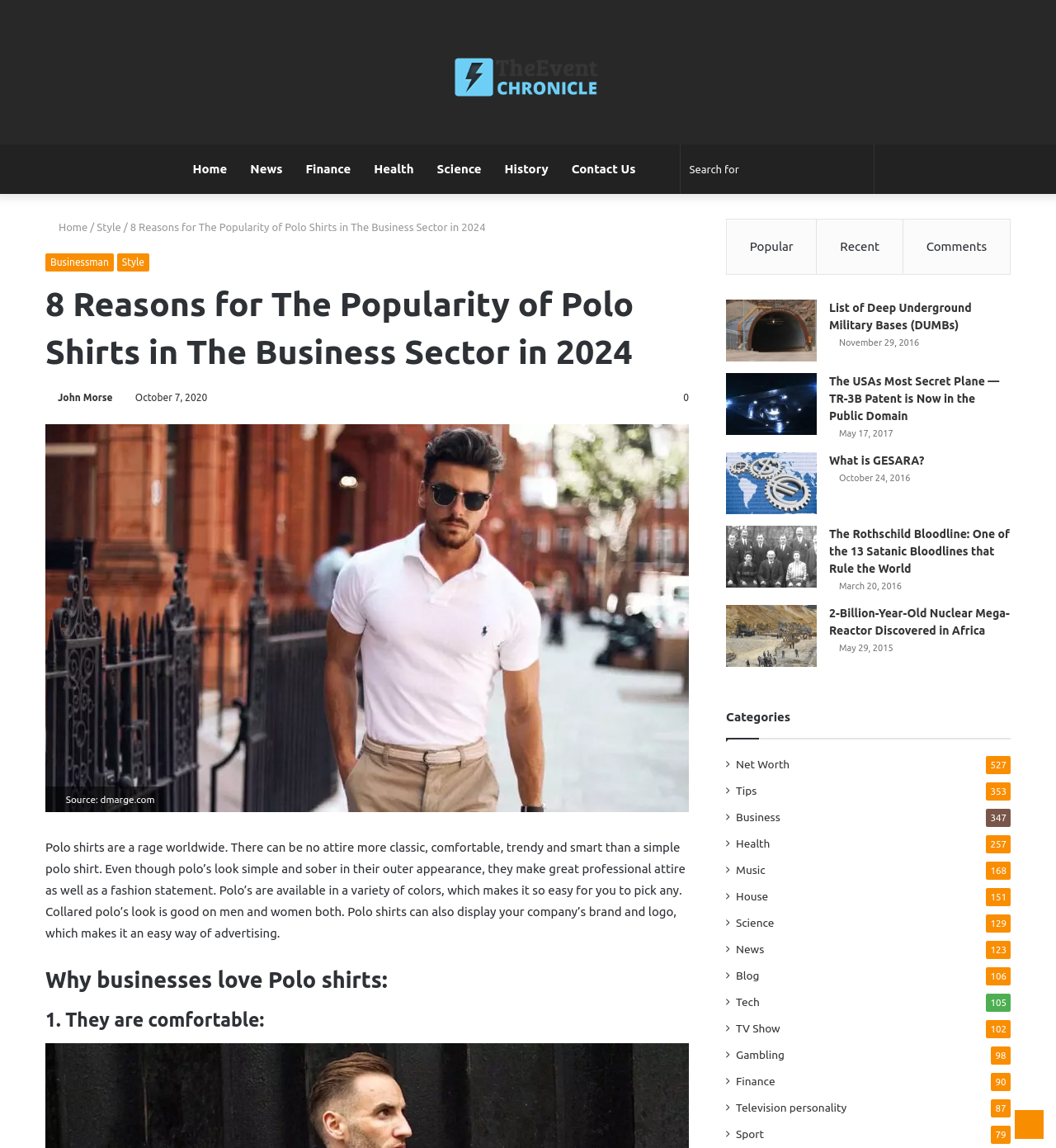Please identify the bounding box coordinates of the element that needs to be clicked to perform the following instruction: "View the list of popular articles".

[0.688, 0.191, 0.774, 0.239]